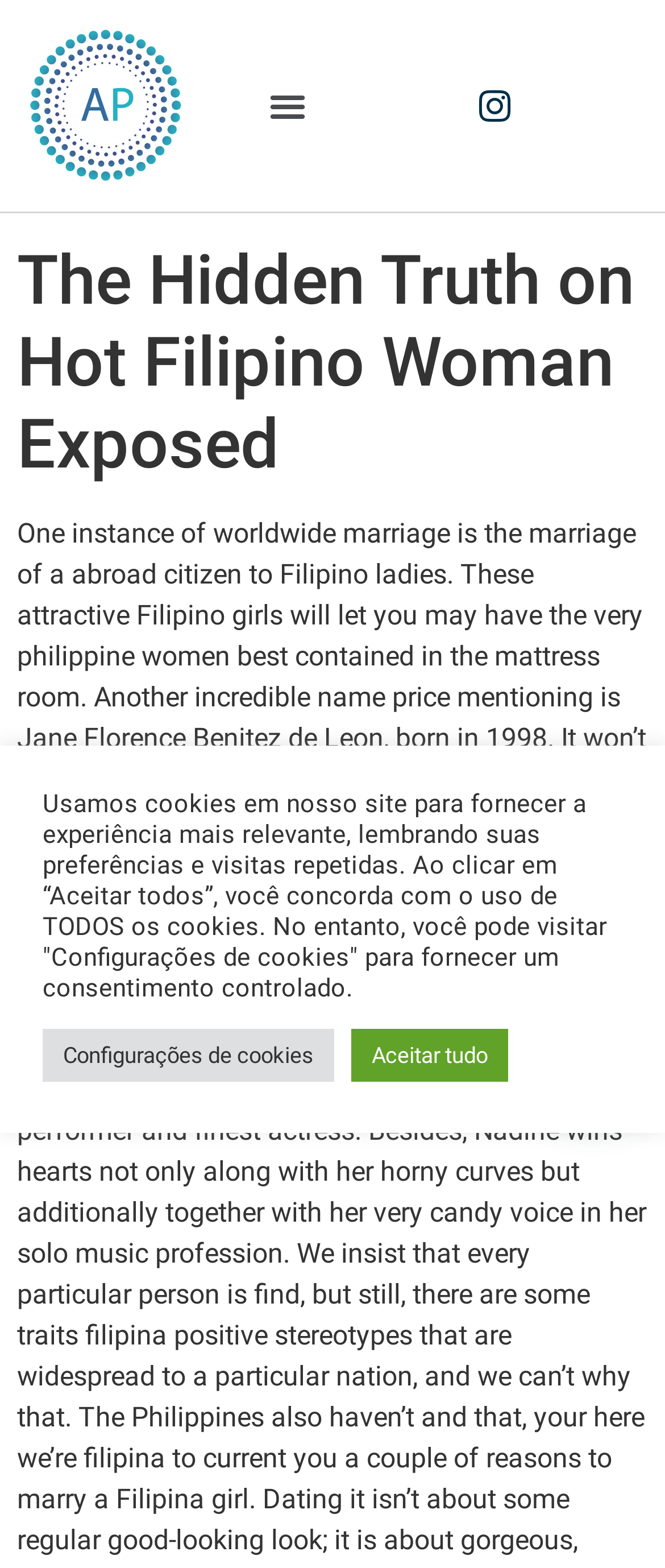Using the format (top-left x, top-left y, bottom-right x, bottom-right y), provide the bounding box coordinates for the described UI element. All values should be floating point numbers between 0 and 1: Instagram

[0.69, 0.045, 0.797, 0.09]